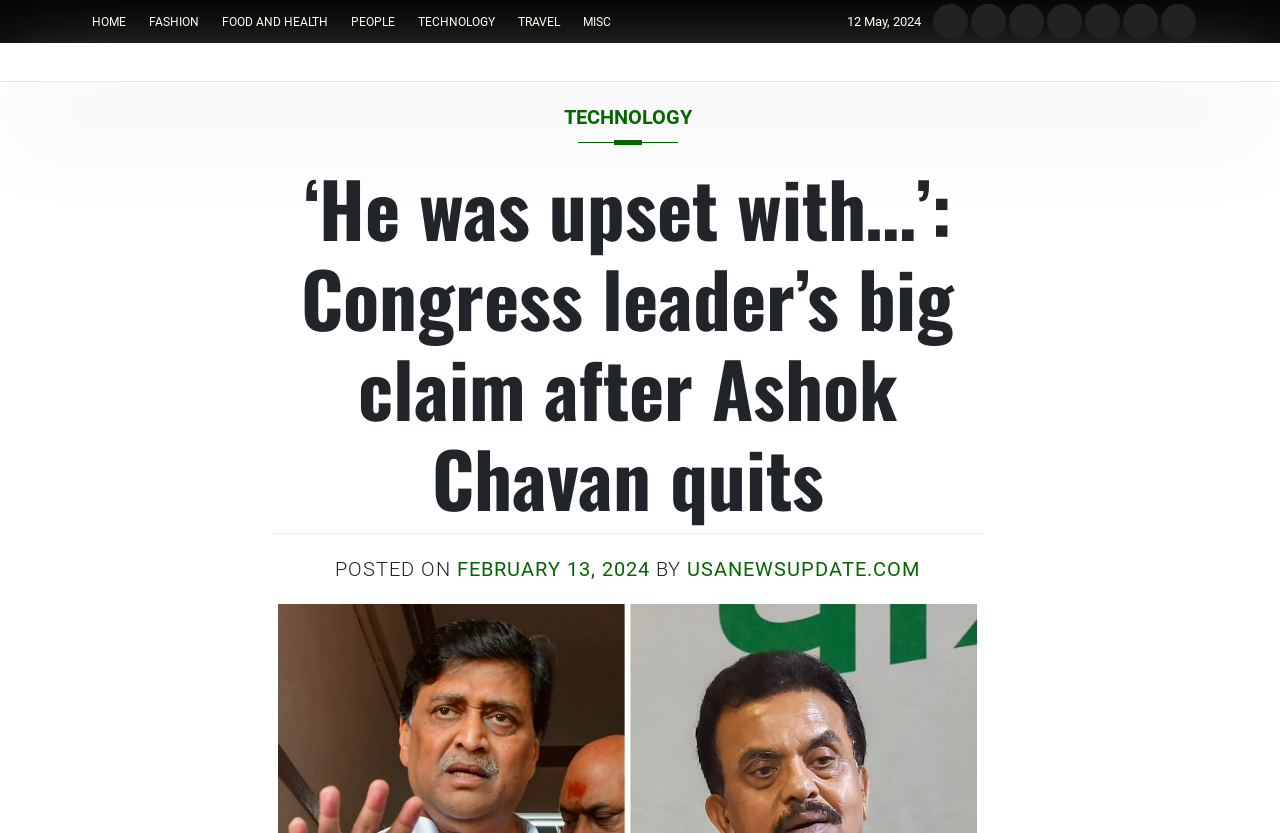Locate the bounding box coordinates of the clickable area to execute the instruction: "view posted date". Provide the coordinates as four float numbers between 0 and 1, represented as [left, top, right, bottom].

[0.357, 0.669, 0.508, 0.697]